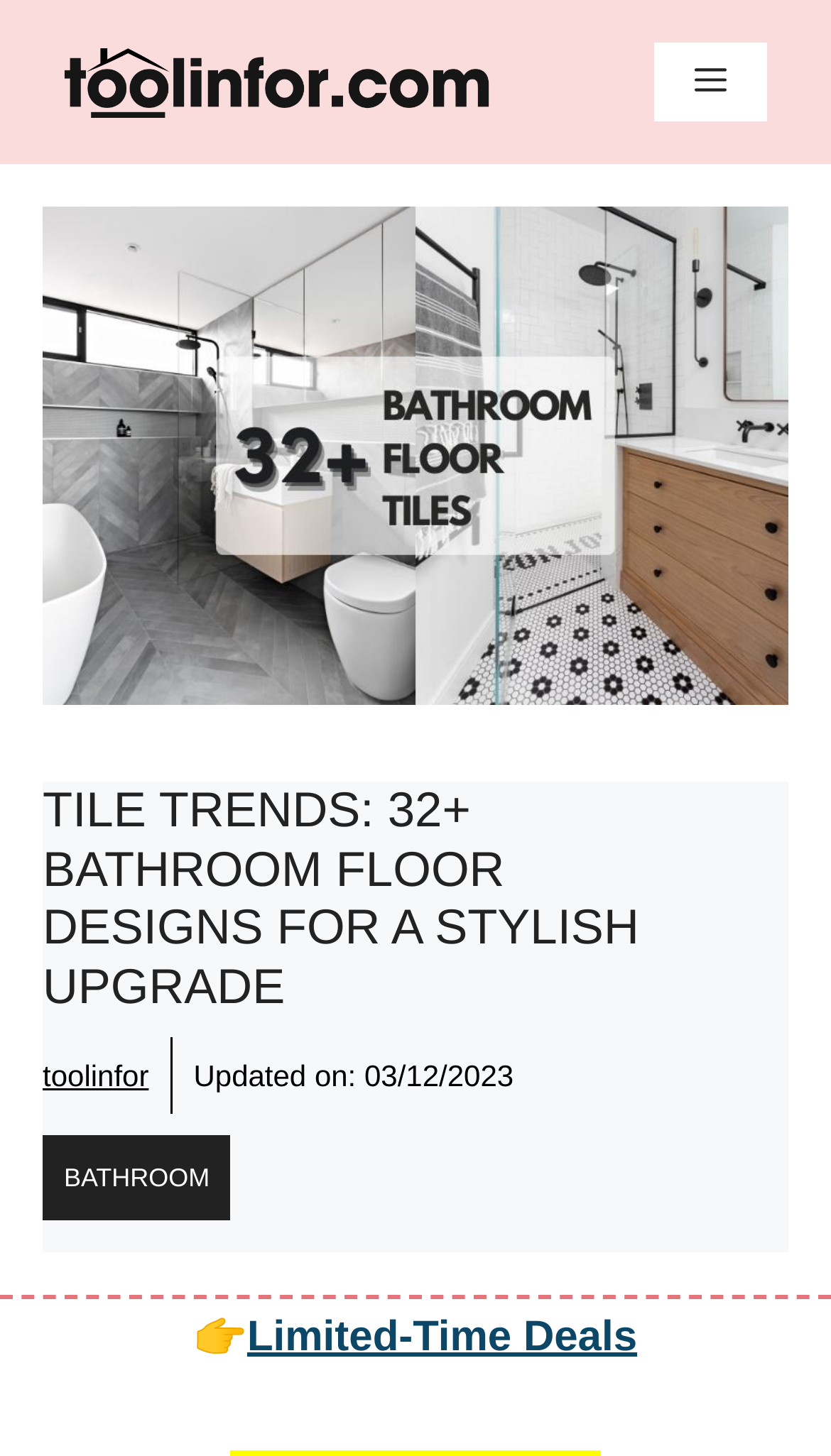What is the purpose of the arrow symbol?
Using the information from the image, give a concise answer in one word or a short phrase.

To draw attention